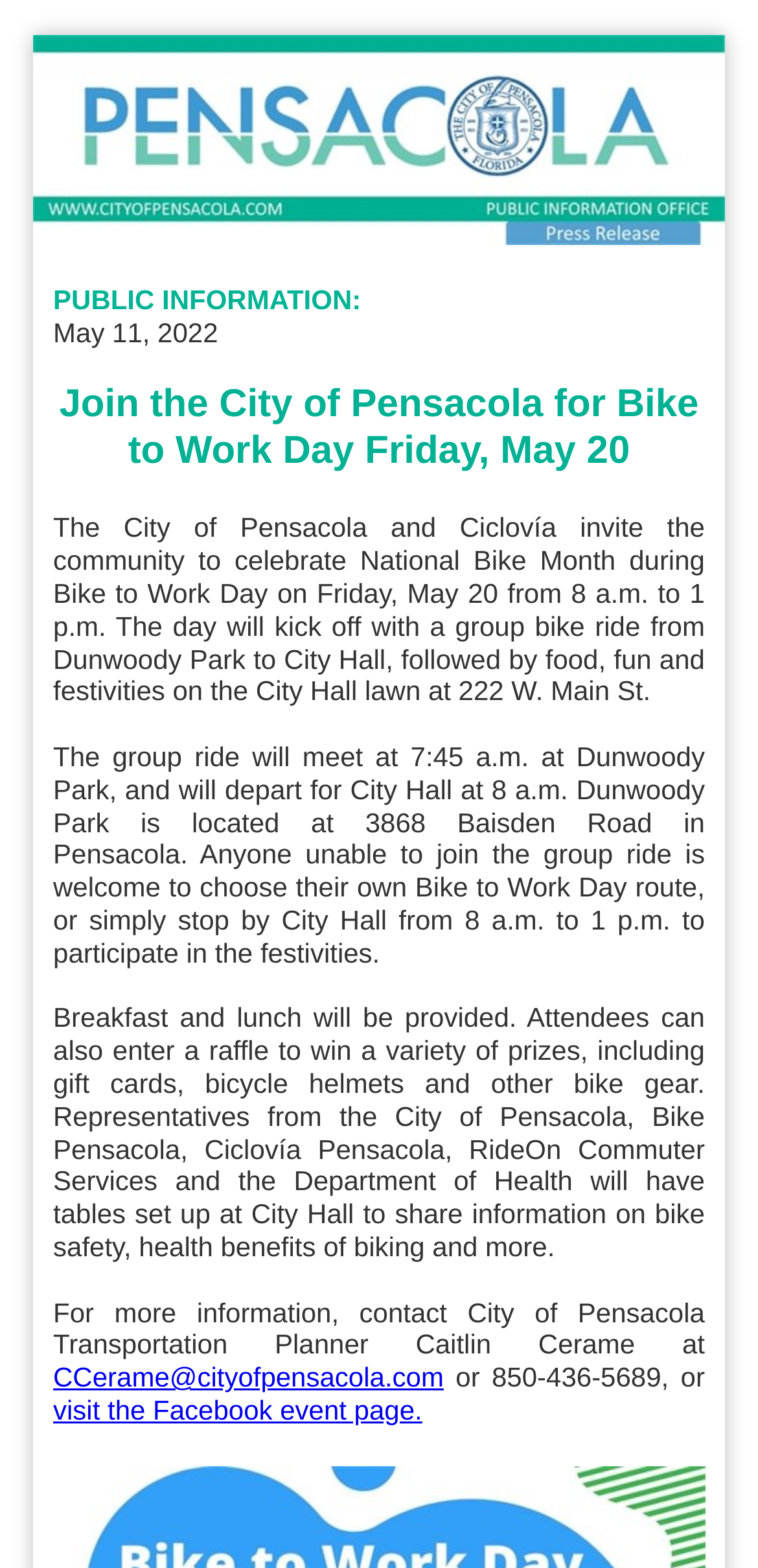Describe every aspect of the webpage comprehensively.

The webpage is about the City of Pensacola's Bike to Work Day event on Friday, May 20. At the top of the page, there is a press release header image. Below the image, there is a large block of text that provides detailed information about the event. The text is divided into several paragraphs, with headings and subheadings that highlight important details.

The main content of the page is situated in the middle of the screen, spanning almost the entire width of the page. The text is organized in a hierarchical structure, with headings and subheadings that break up the content into manageable sections.

There are five paragraphs of text in total, each describing a different aspect of the event. The first paragraph introduces the event and provides an overview of the activities that will take place. The second paragraph provides details about the group bike ride, including the meeting time and location. The third paragraph describes the festivities that will take place on the City Hall lawn, including food, fun, and information tables set up by various organizations. The fourth paragraph mentions the prizes that can be won through a raffle, and the fifth paragraph provides contact information for the event organizer.

There are two links embedded in the text, one for the event organizer's email address and another for the Facebook event page. The links are situated at the bottom of the page, near the contact information. Overall, the webpage is well-organized and easy to navigate, with clear headings and concise text that effectively communicates the details of the Bike to Work Day event.